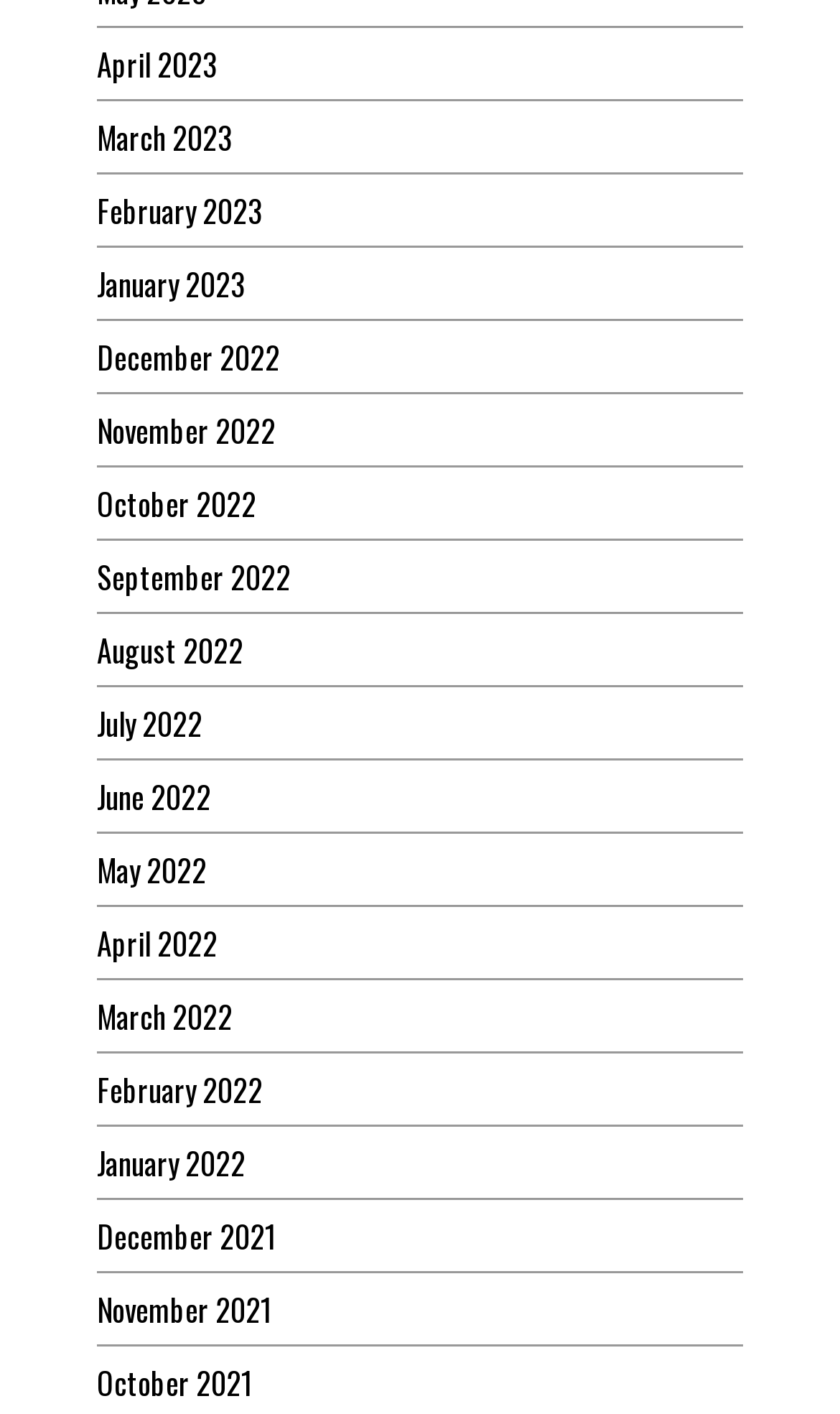Can you find the bounding box coordinates for the element to click on to achieve the instruction: "view April 2023"?

[0.115, 0.029, 0.259, 0.061]